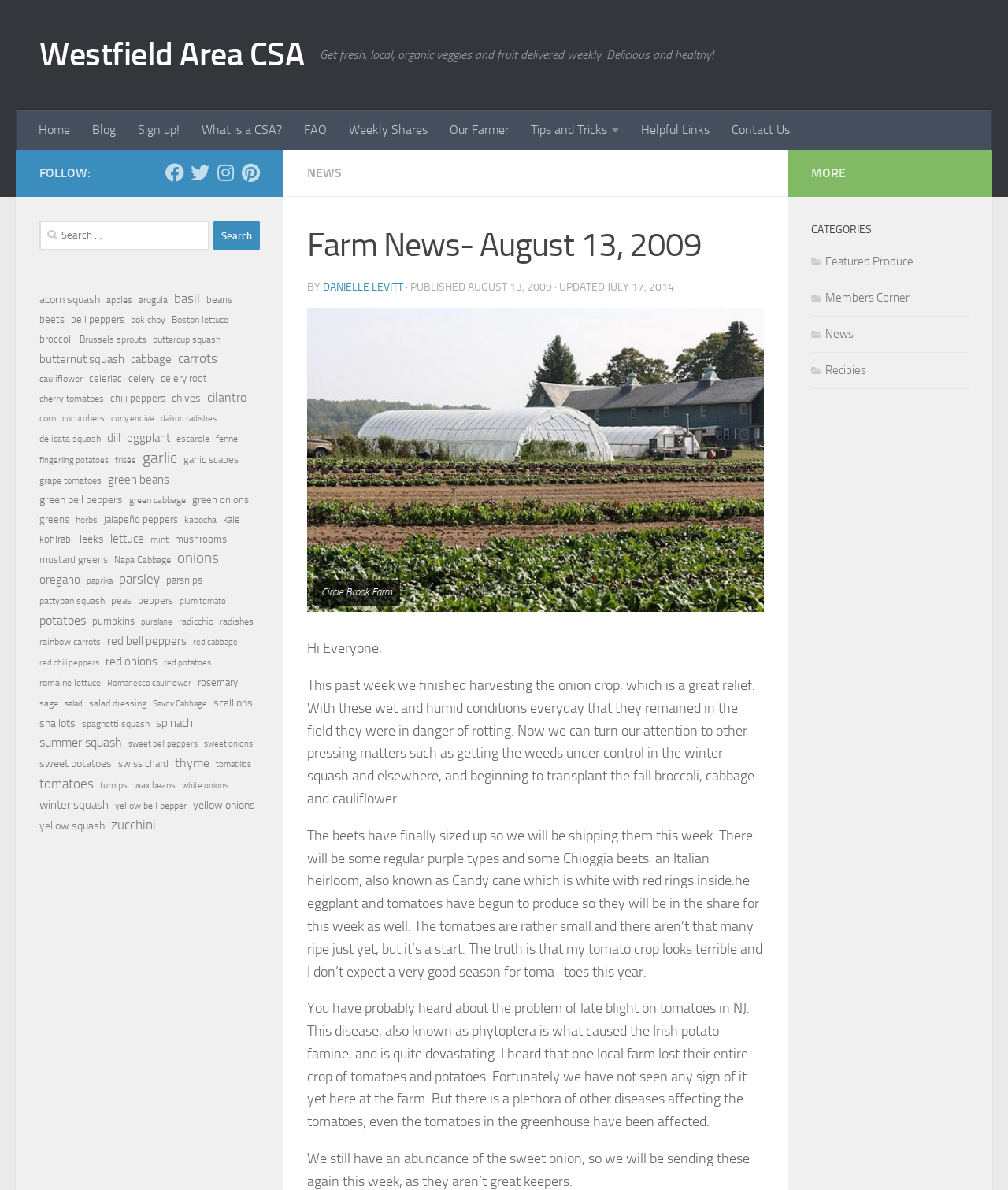What is the name of the farm?
Answer the question with a single word or phrase derived from the image.

Circle Brook Farm